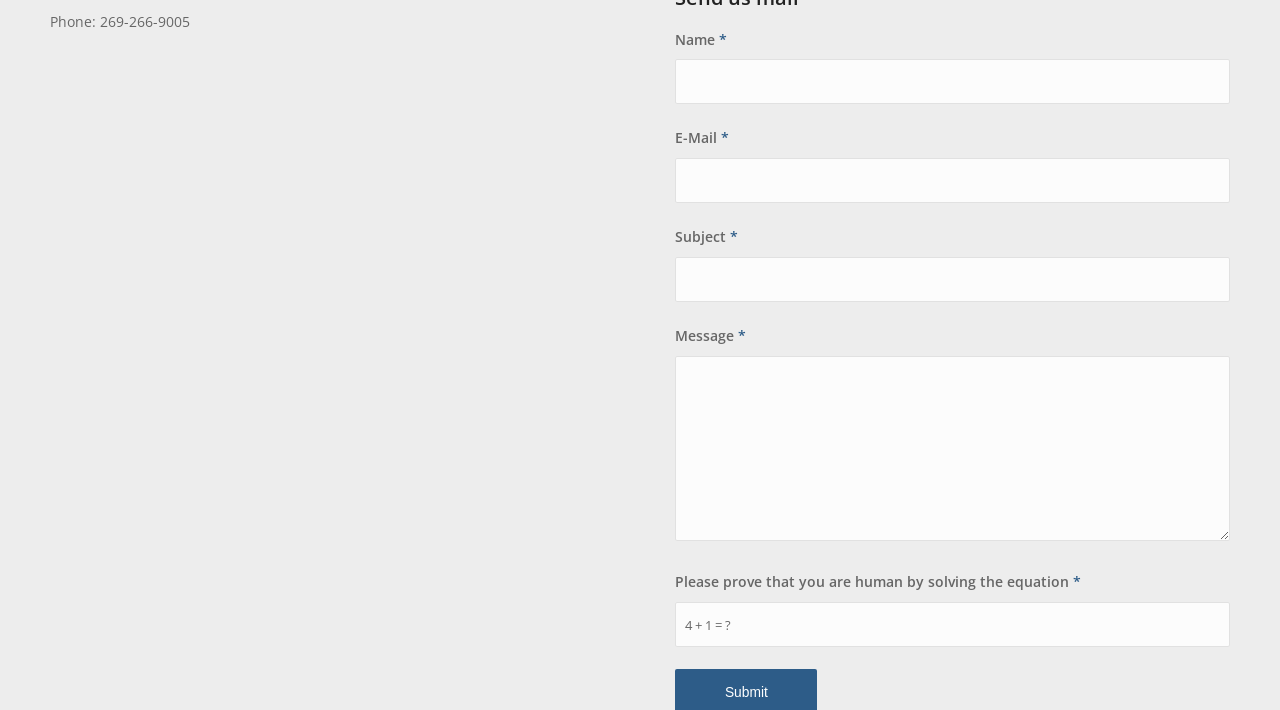What is the phone number on the webpage?
Provide a concise answer using a single word or phrase based on the image.

269-266-9005